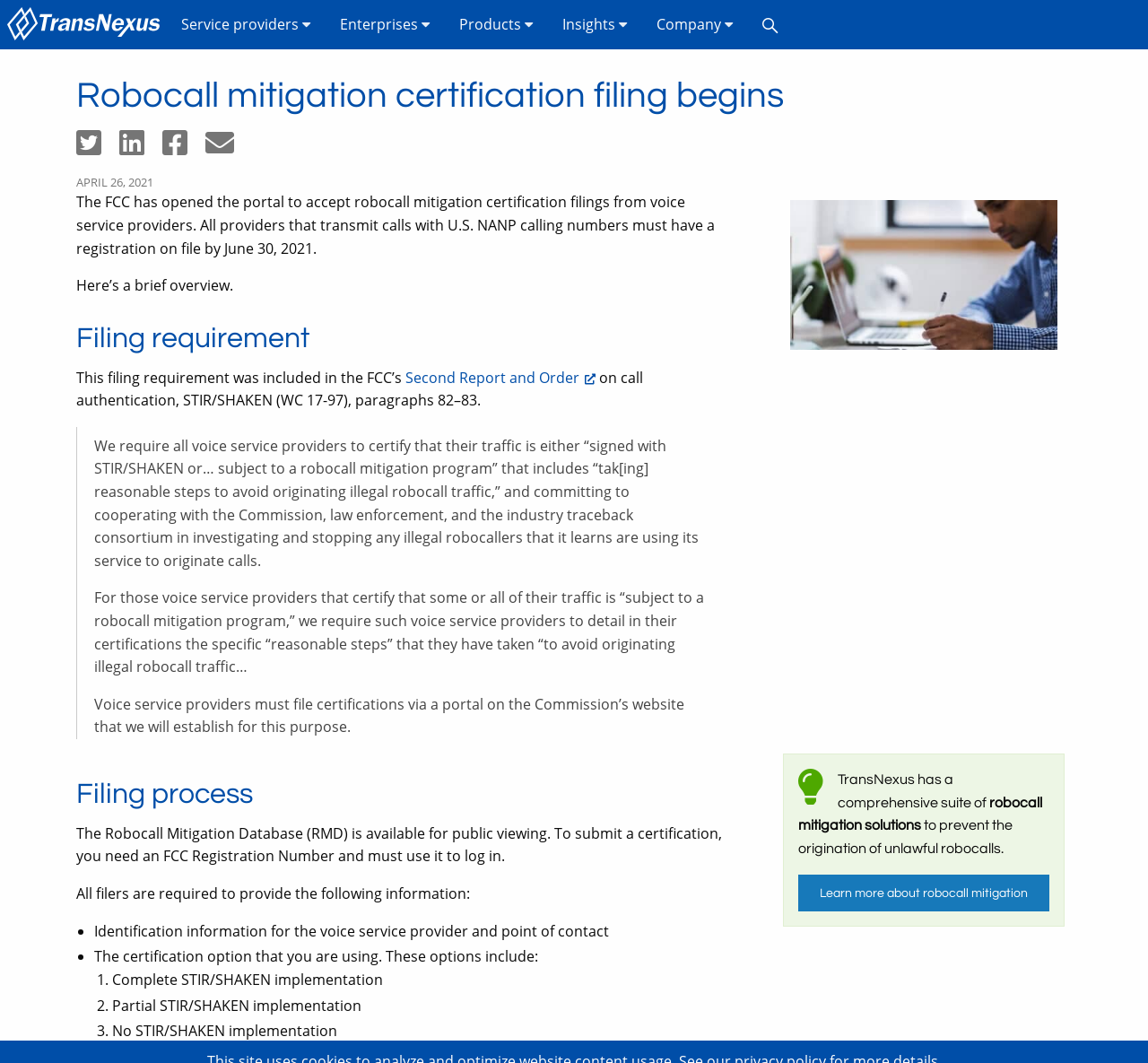Extract the bounding box for the UI element that matches this description: "Enterprises".

[0.283, 0.007, 0.387, 0.039]